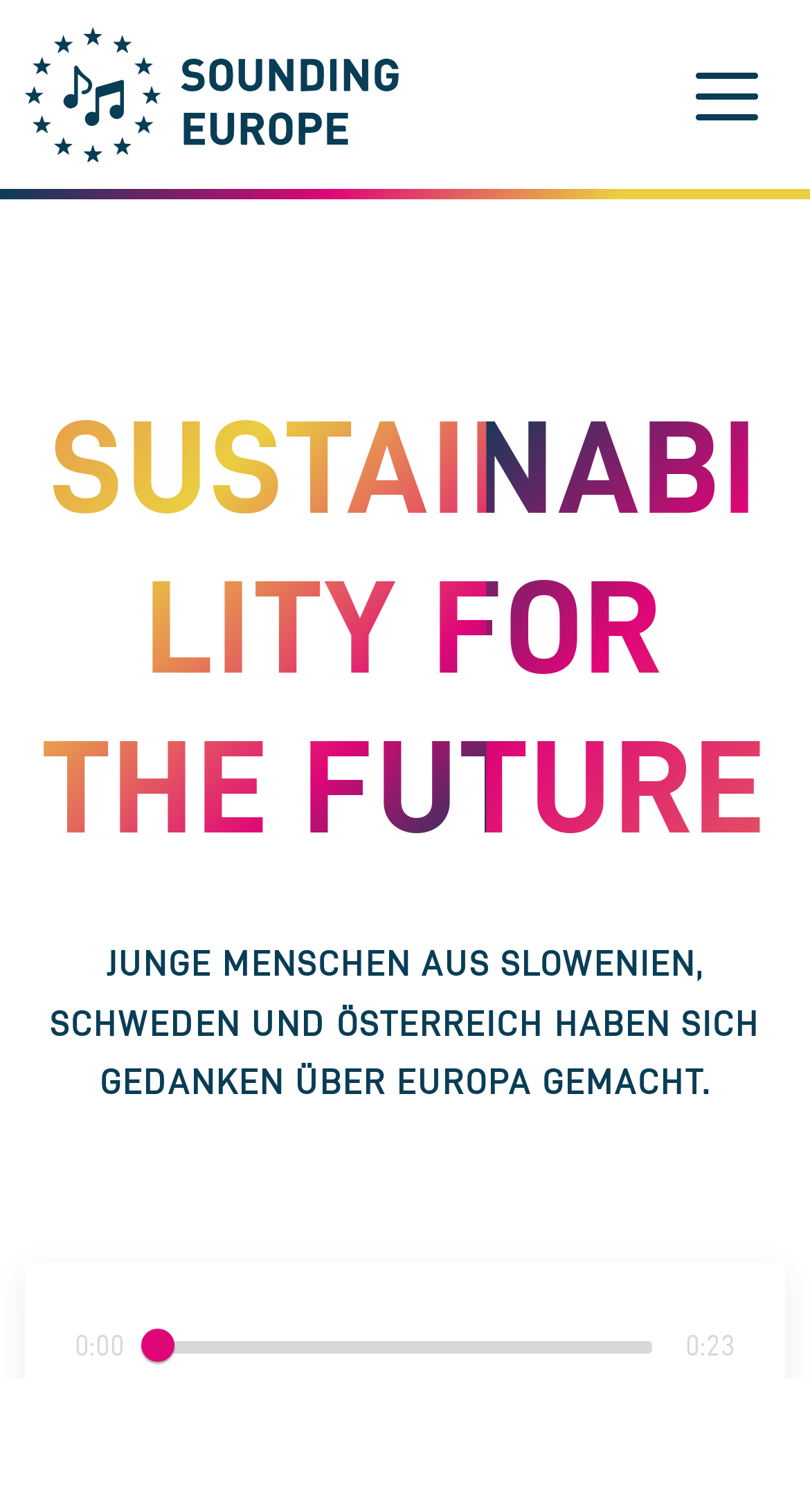How many time stamps are shown?
Answer the question with a detailed explanation, including all necessary information.

I found two static text elements with time stamps '0:00' and '0:23' located at the bottom of the webpage, with bounding box coordinates [0.092, 0.88, 0.154, 0.901] and [0.846, 0.88, 0.908, 0.901] respectively.